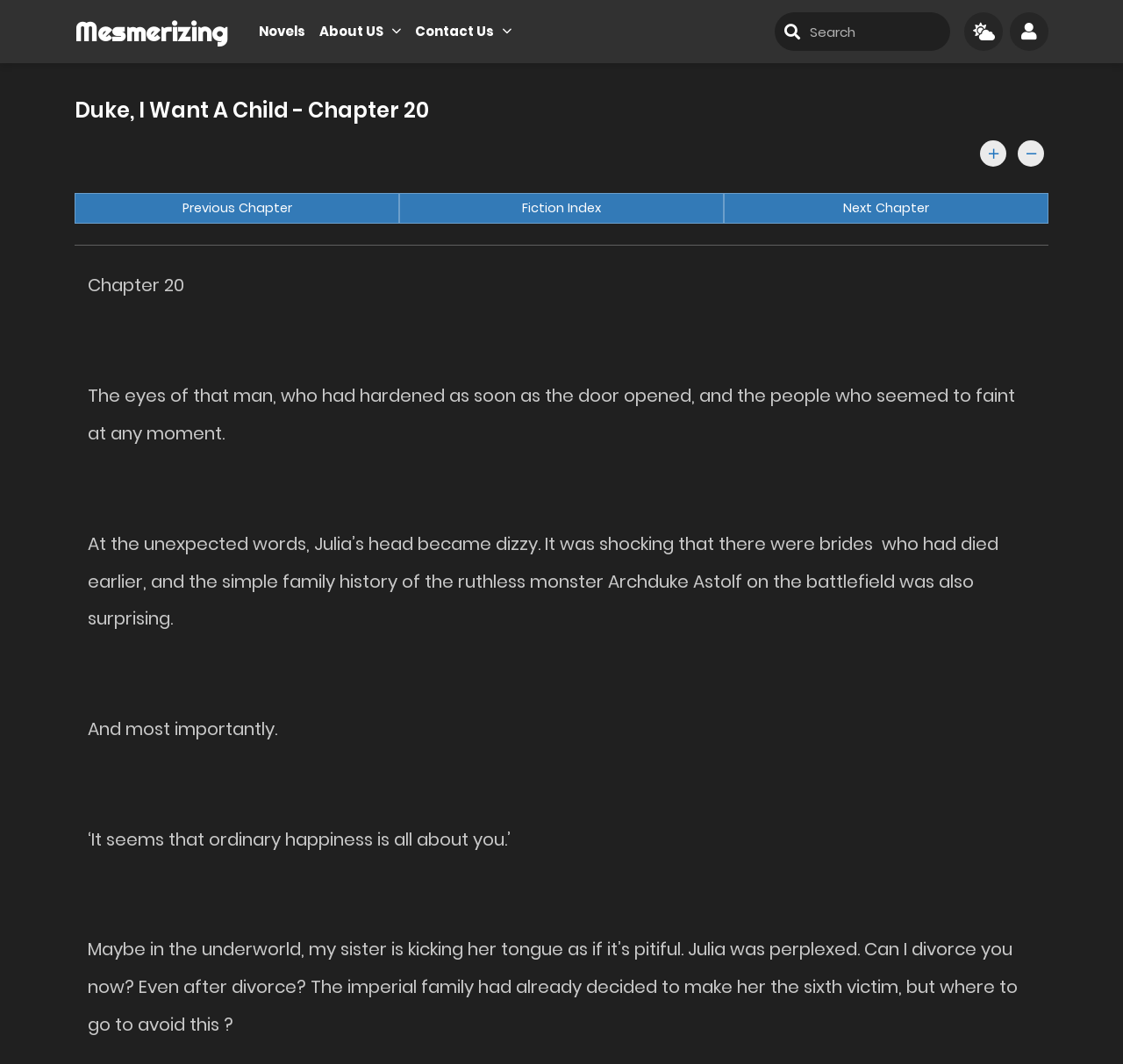What is the role of Julia in the story?
Use the information from the screenshot to give a comprehensive response to the question.

The role of Julia in the story can be determined by reading the static text 'At the unexpected words, Julia’s head became dizzy.' which indicates that Julia is a character in the story and is referred to as a sister.